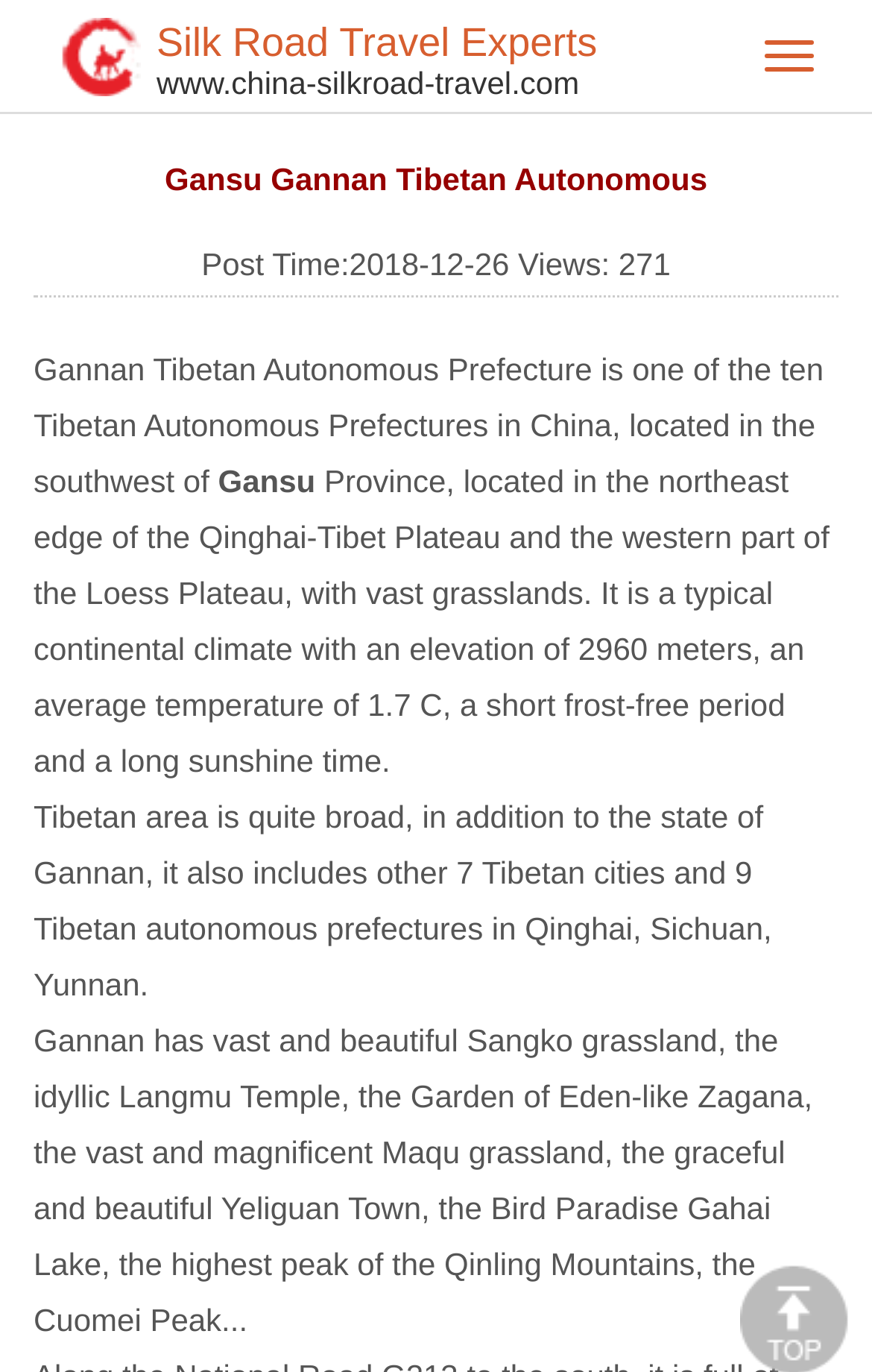Find the bounding box coordinates for the HTML element described as: "Toggle navigation". The coordinates should consist of four float values between 0 and 1, i.e., [left, top, right, bottom].

[0.849, 0.013, 0.962, 0.068]